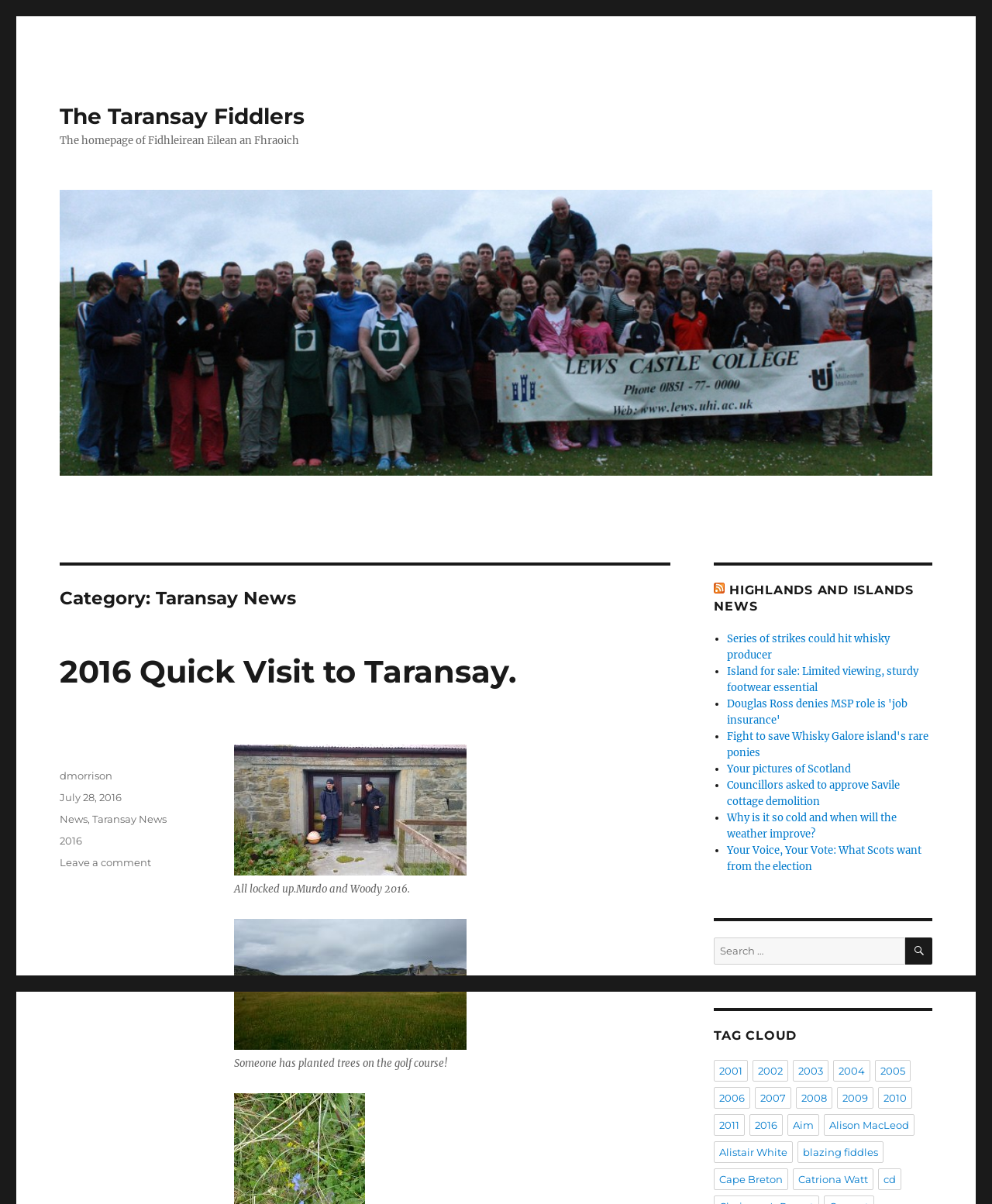What is the title of the blog post?
Look at the image and respond with a one-word or short-phrase answer.

2016 Quick Visit to Taransay